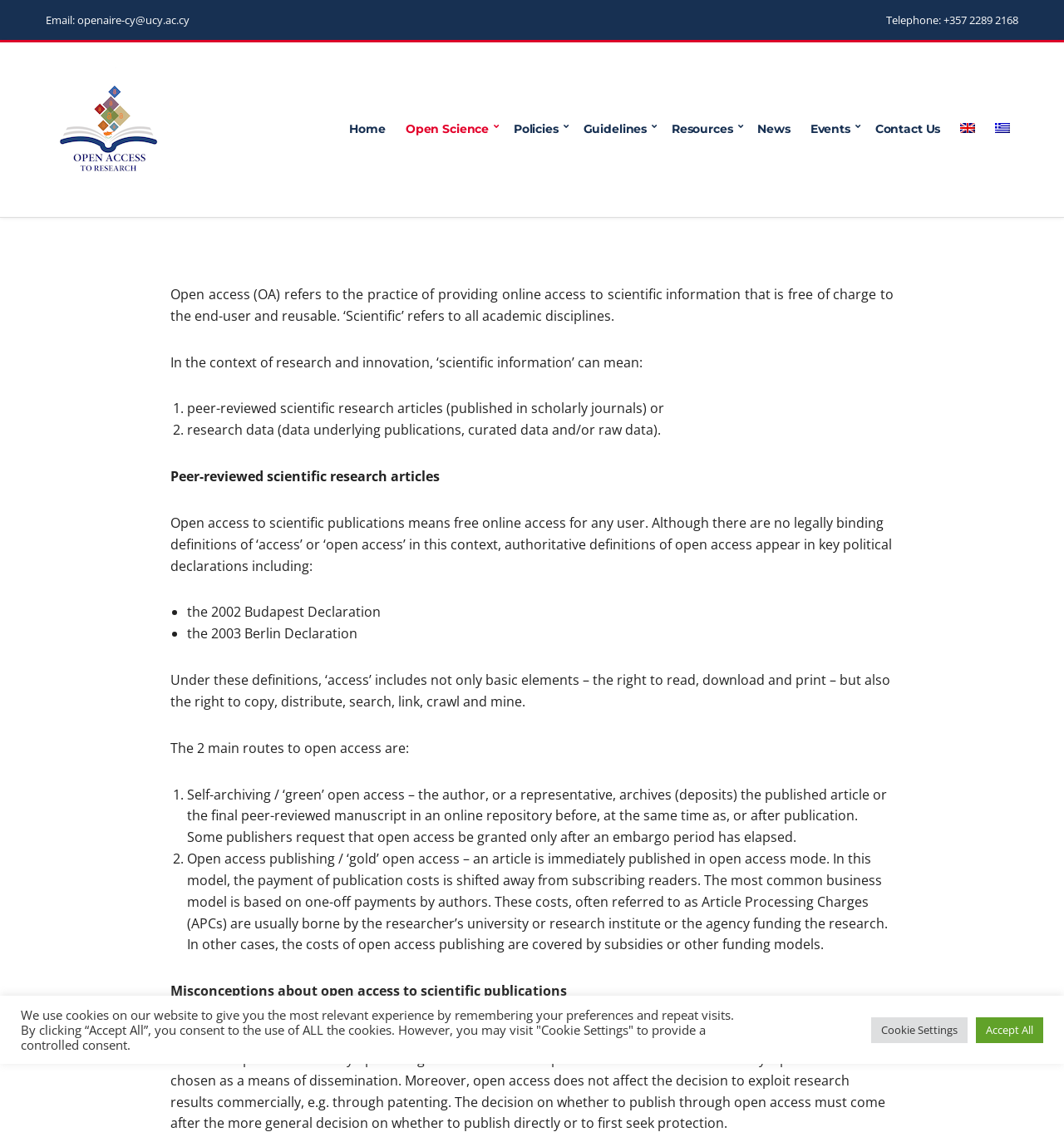What are the two main routes to open access?
Please answer the question as detailed as possible based on the image.

According to the webpage, the two main routes to open access are self-archiving, also known as 'green' open access, where the author archives the published article or manuscript in an online repository, and open access publishing, also known as 'gold' open access, where an article is immediately published in open access mode.